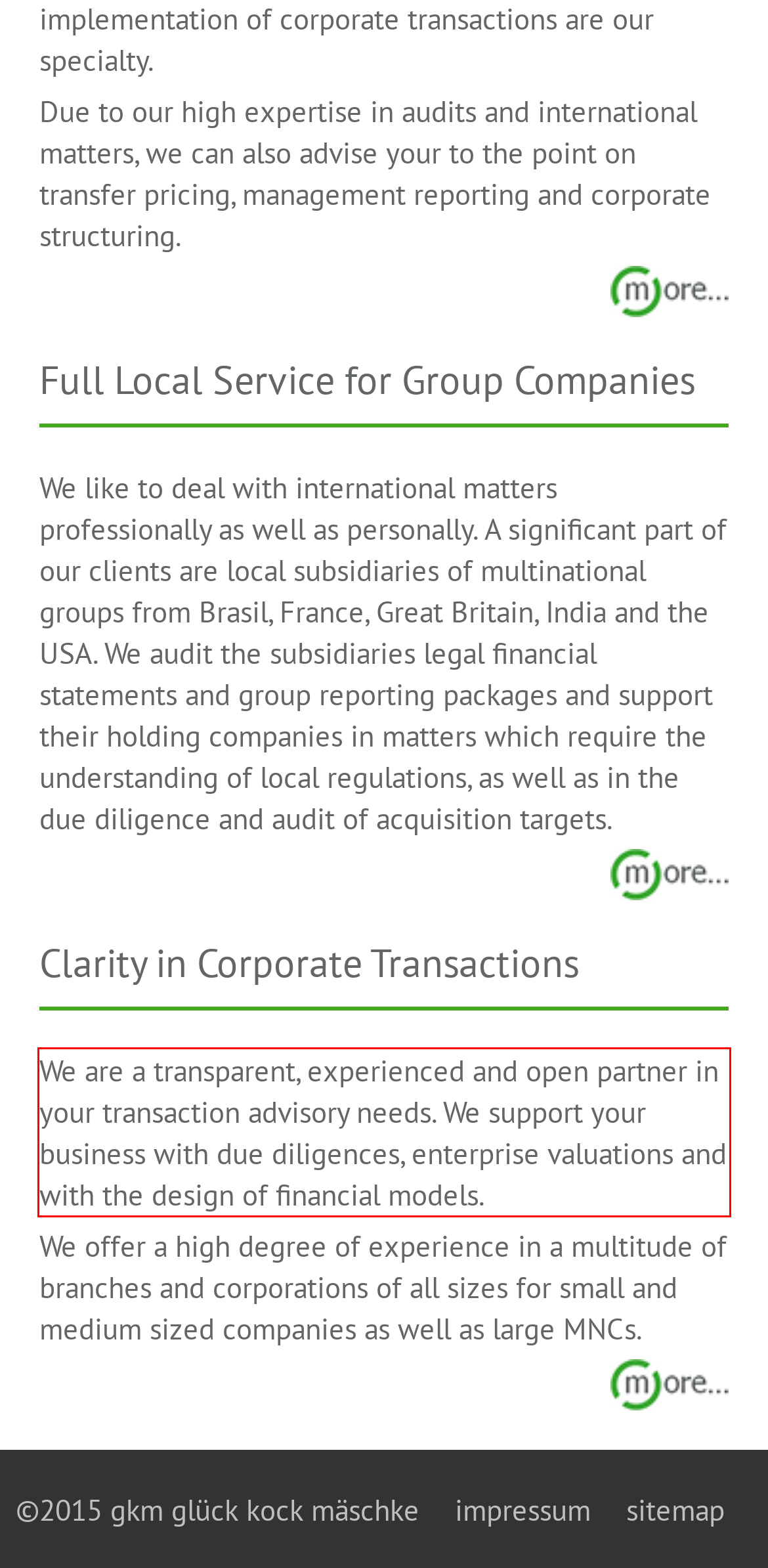Identify and transcribe the text content enclosed by the red bounding box in the given screenshot.

We are a transparent, experienced and open partner in your transaction advisory needs. We support your business with due diligences, enterprise valuations and with the design of financial models.